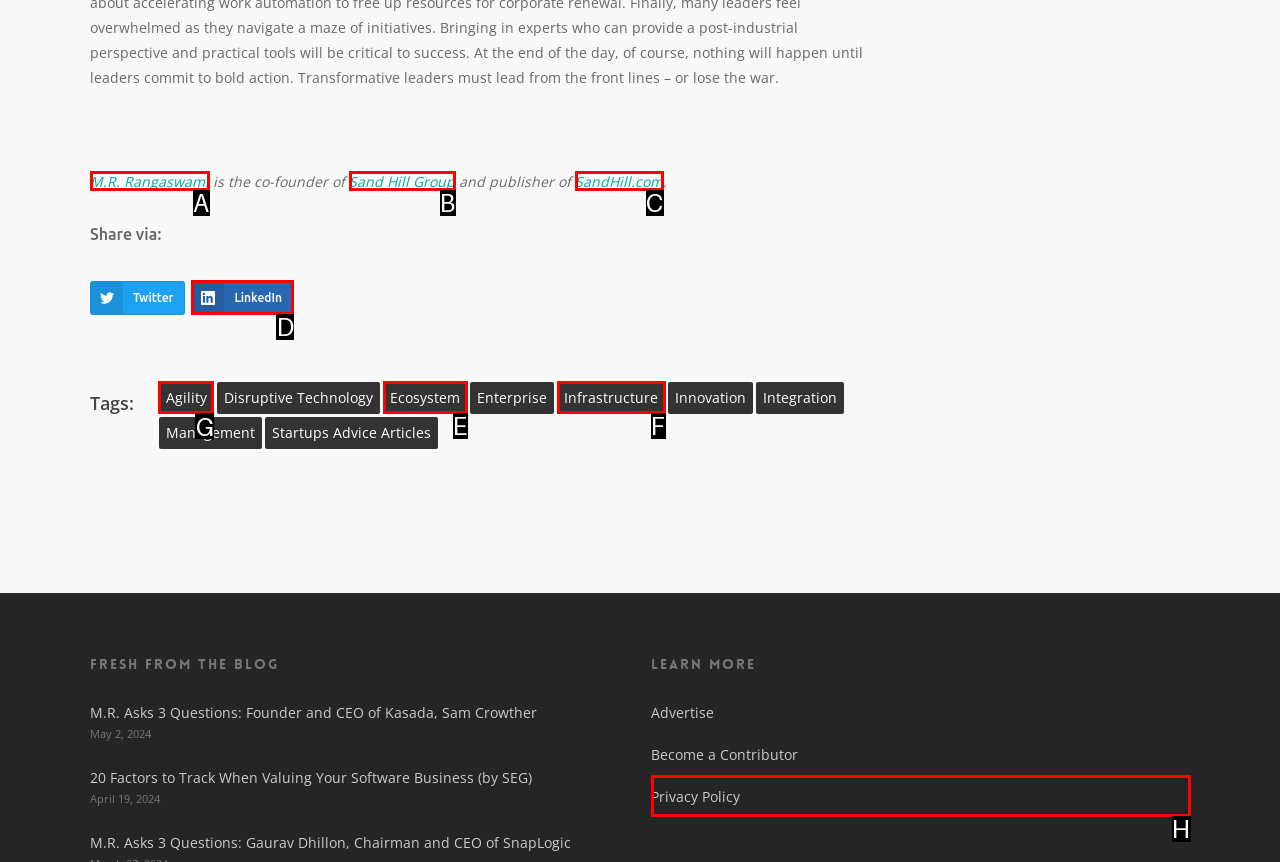Select the HTML element to finish the task: Read about Agility Reply with the letter of the correct option.

G